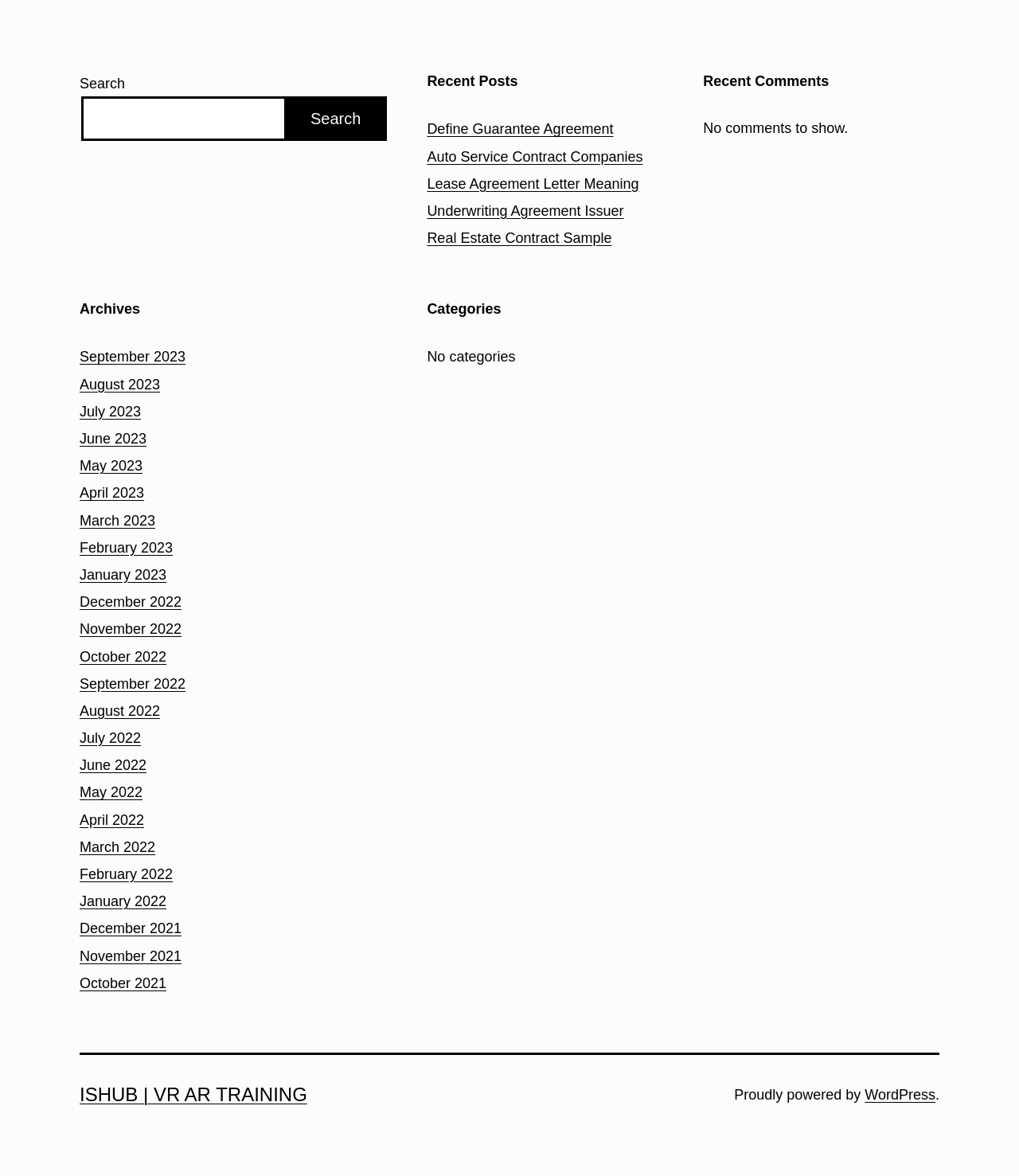Given the description The Race, predict the bounding box coordinates of the UI element. Ensure the coordinates are in the format (top-left x, top-left y, bottom-right x, bottom-right y) and all values are between 0 and 1.

None